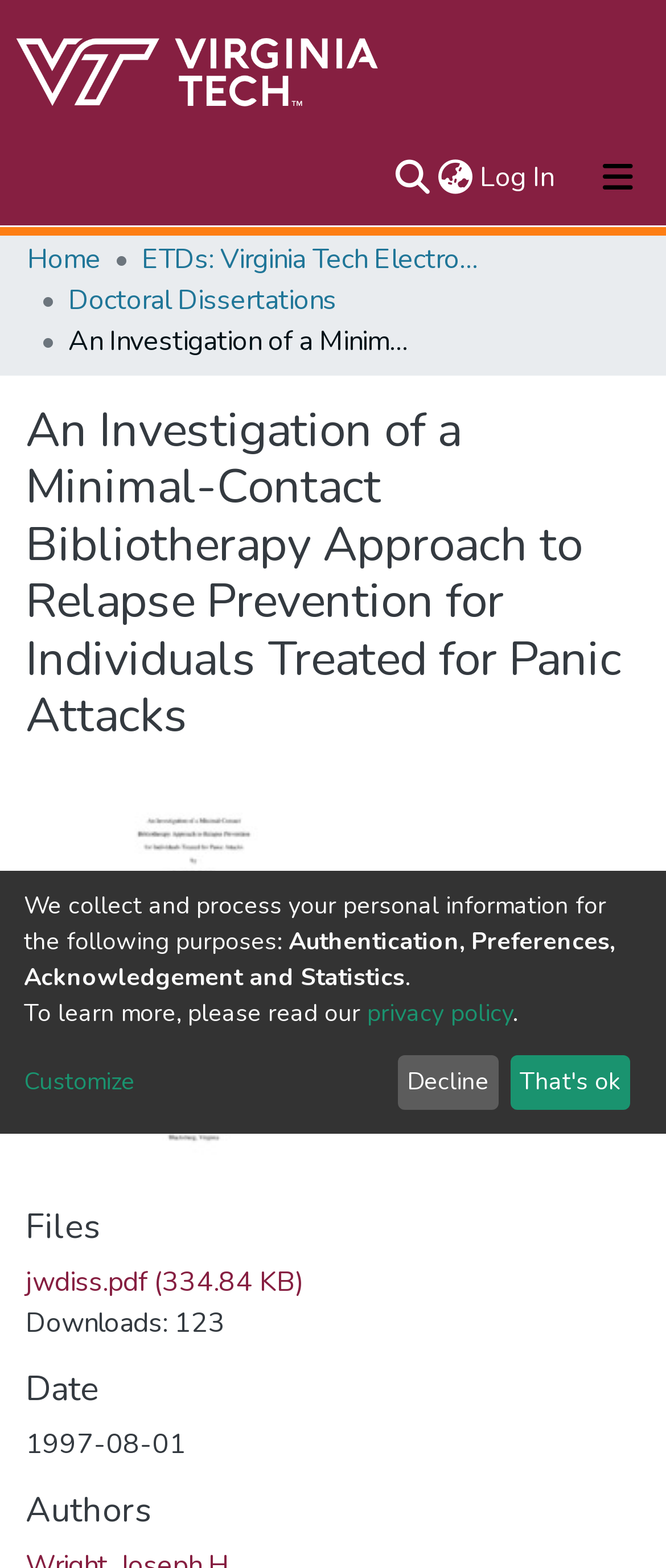Identify the bounding box coordinates for the element you need to click to achieve the following task: "Toggle navigation". Provide the bounding box coordinates as four float numbers between 0 and 1, in the form [left, top, right, bottom].

[0.856, 0.091, 1.0, 0.135]